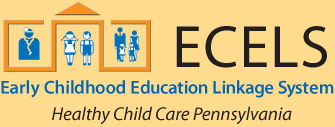Provide a comprehensive description of the image.

The image showcases the logo for the Early Childhood Education Linkage System (ECELS), emphasizing its commitment to enhancing early childhood education and care in Pennsylvania. The logo features a vibrant design with the acronym "ECELS" prominently displayed in bold letters, along with the full name of the system: "Early Childhood Education Linkage System." Below this, the tagline "Healthy Child Care Pennsylvania" highlights its focus on promoting health and safety in child care settings. Iconic imagery representing various child care professionals adds a visual element that communicates the collaborative nature of their mission. The background incorporates a warm tone, creating an inviting and approachable atmosphere, reflective of ECELS's goal to support children, educators, and families.